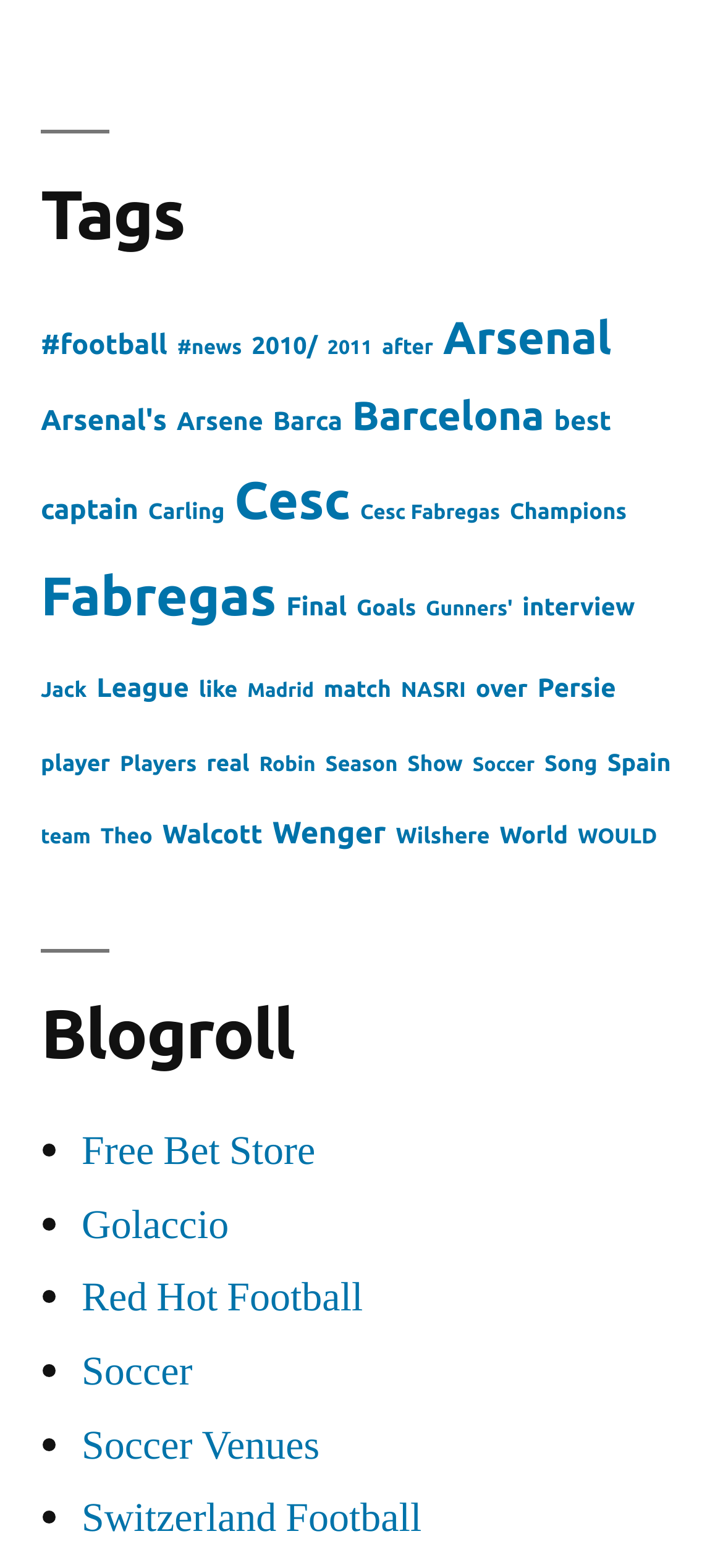Can you show the bounding box coordinates of the region to click on to complete the task described in the instruction: "Visit the 'Arsenal' page"?

[0.613, 0.199, 0.846, 0.232]